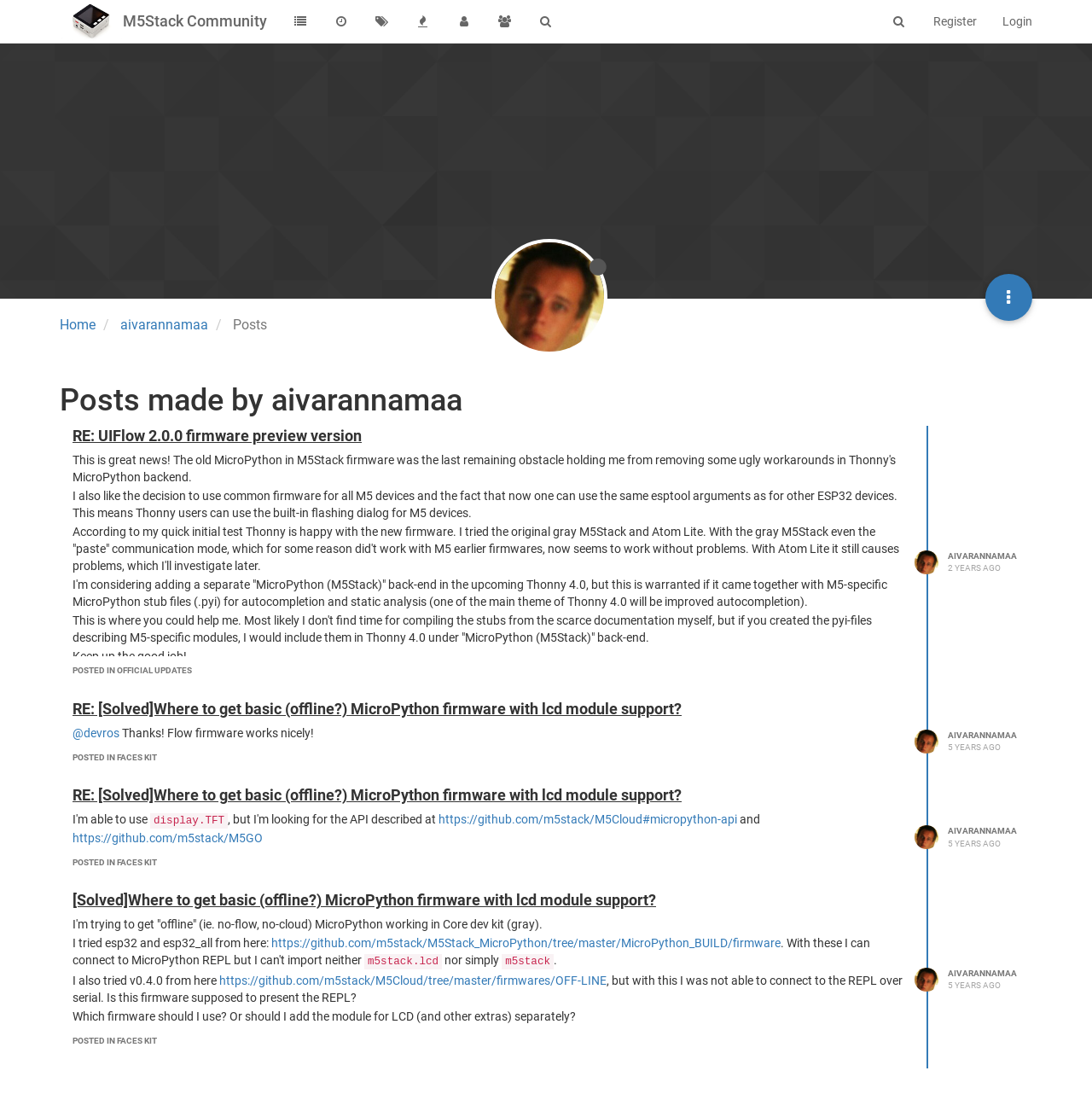Please specify the bounding box coordinates of the clickable section necessary to execute the following command: "Search for something".

[0.791, 0.003, 0.855, 0.036]